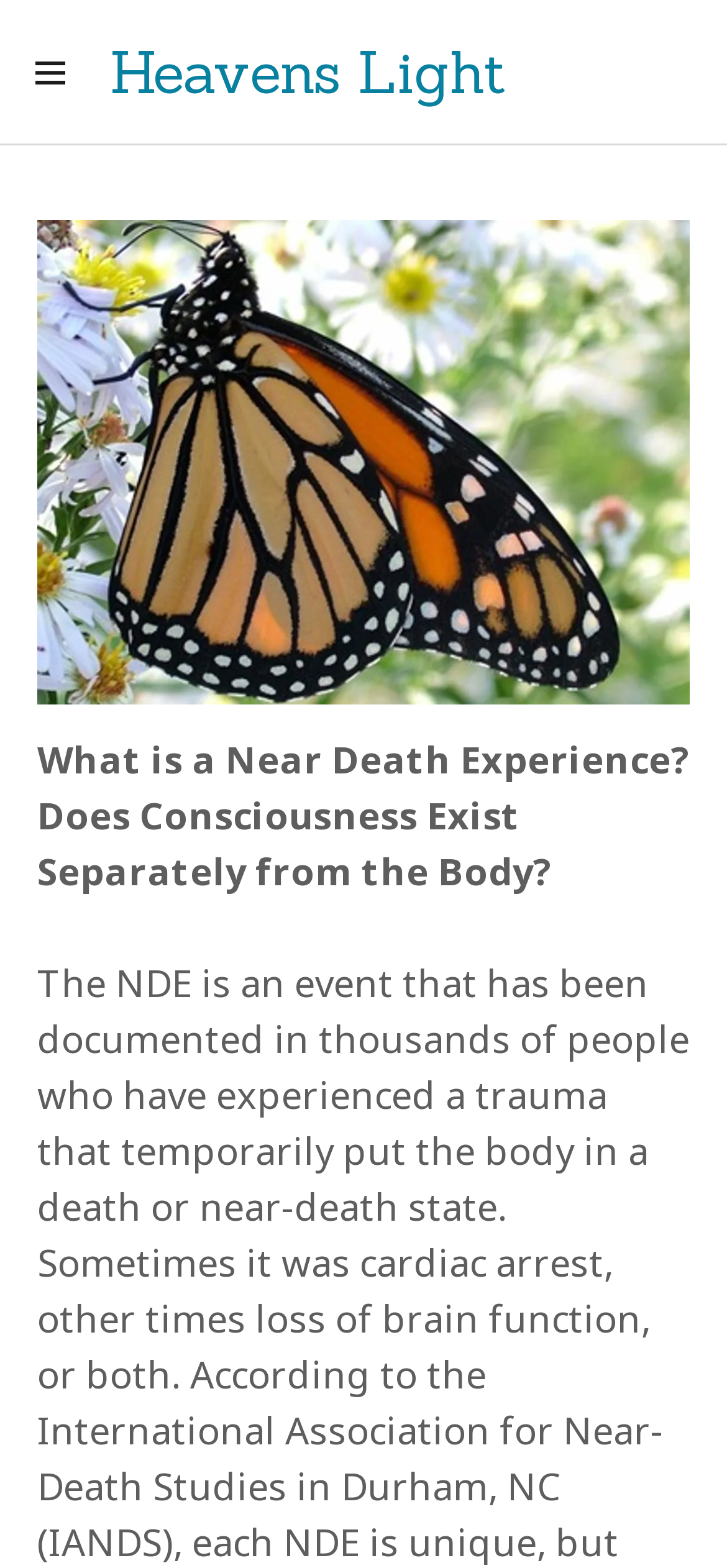How many navigation links are there?
Using the image as a reference, give an elaborate response to the question.

I counted the number of links in the navigation menu, which includes Home, Book, Endorsements, BIO, IANDS Review, About NDEs, Lessons, and Healing.